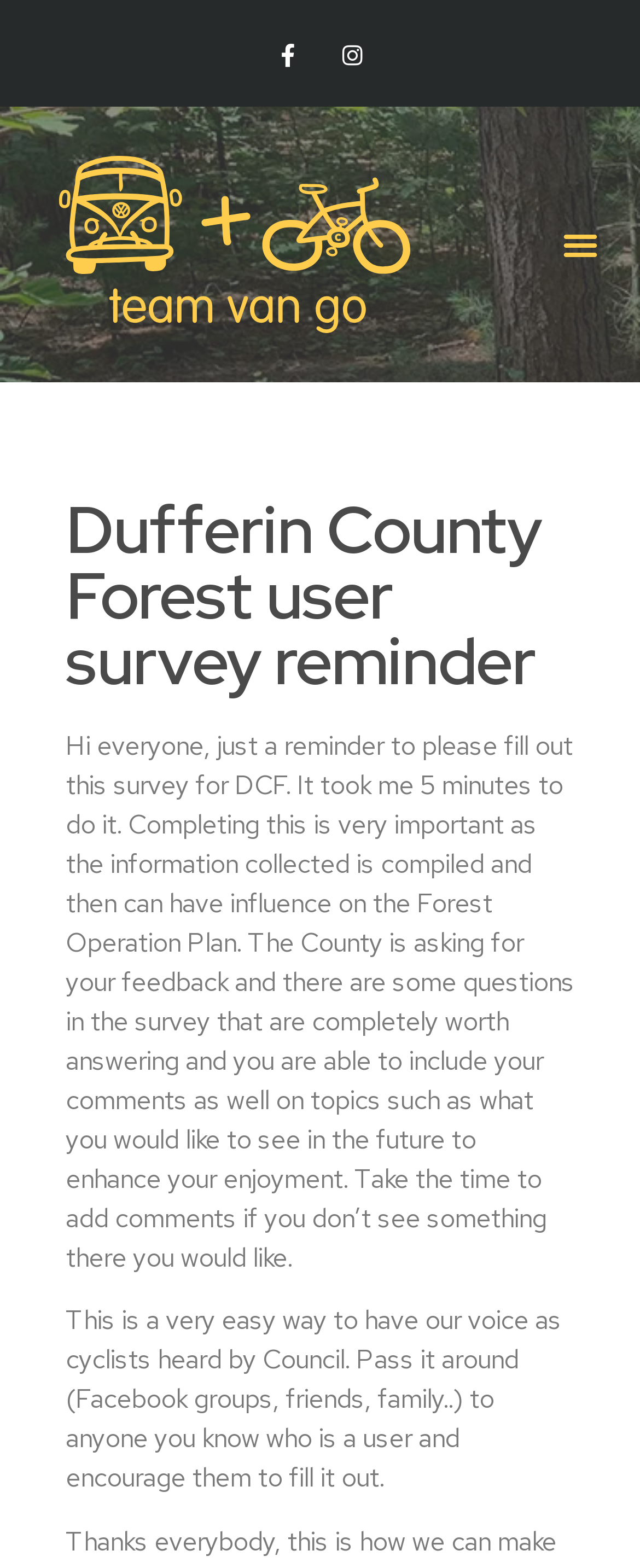Answer with a single word or phrase: 
What is the purpose of the survey?

To influence Forest Operation Plan